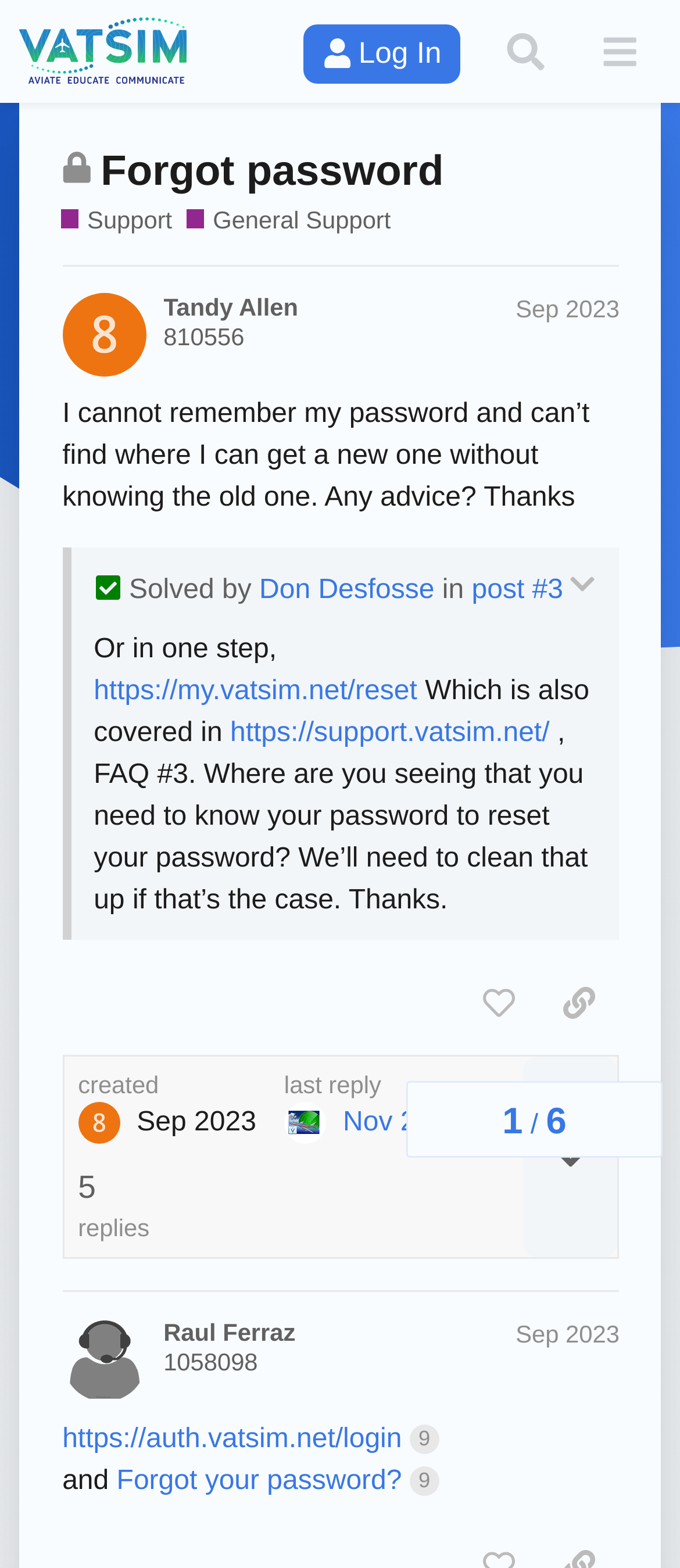What is the username of the person who replied last?
Answer the question with as much detail as you can, using the image as a reference.

The username of the person who replied last is Raul Ferraz, as indicated by the link 'Raul Ferraz' next to the username '1058098' in the last post header.